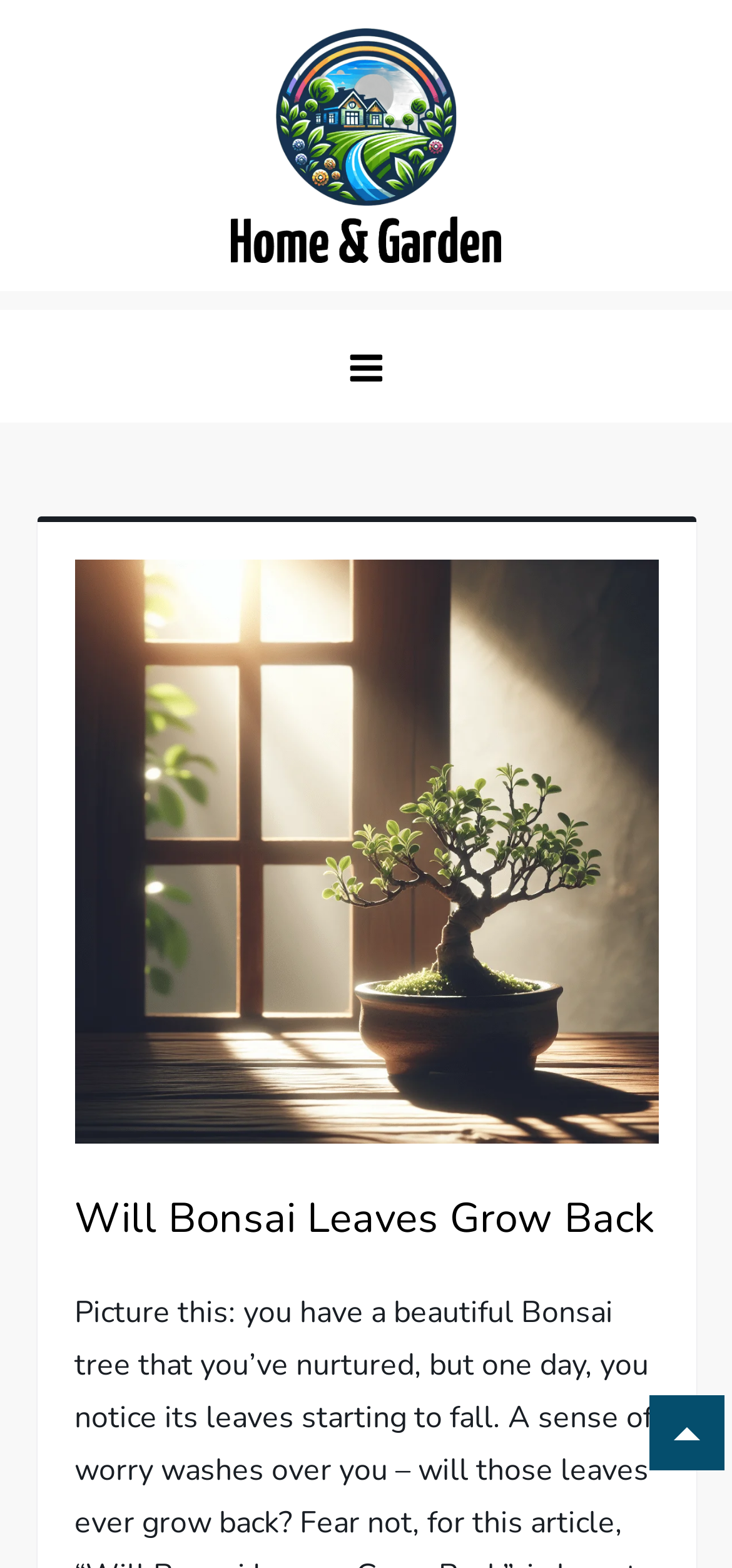Given the description "Menu", determine the bounding box of the corresponding UI element.

[0.436, 0.198, 0.564, 0.269]